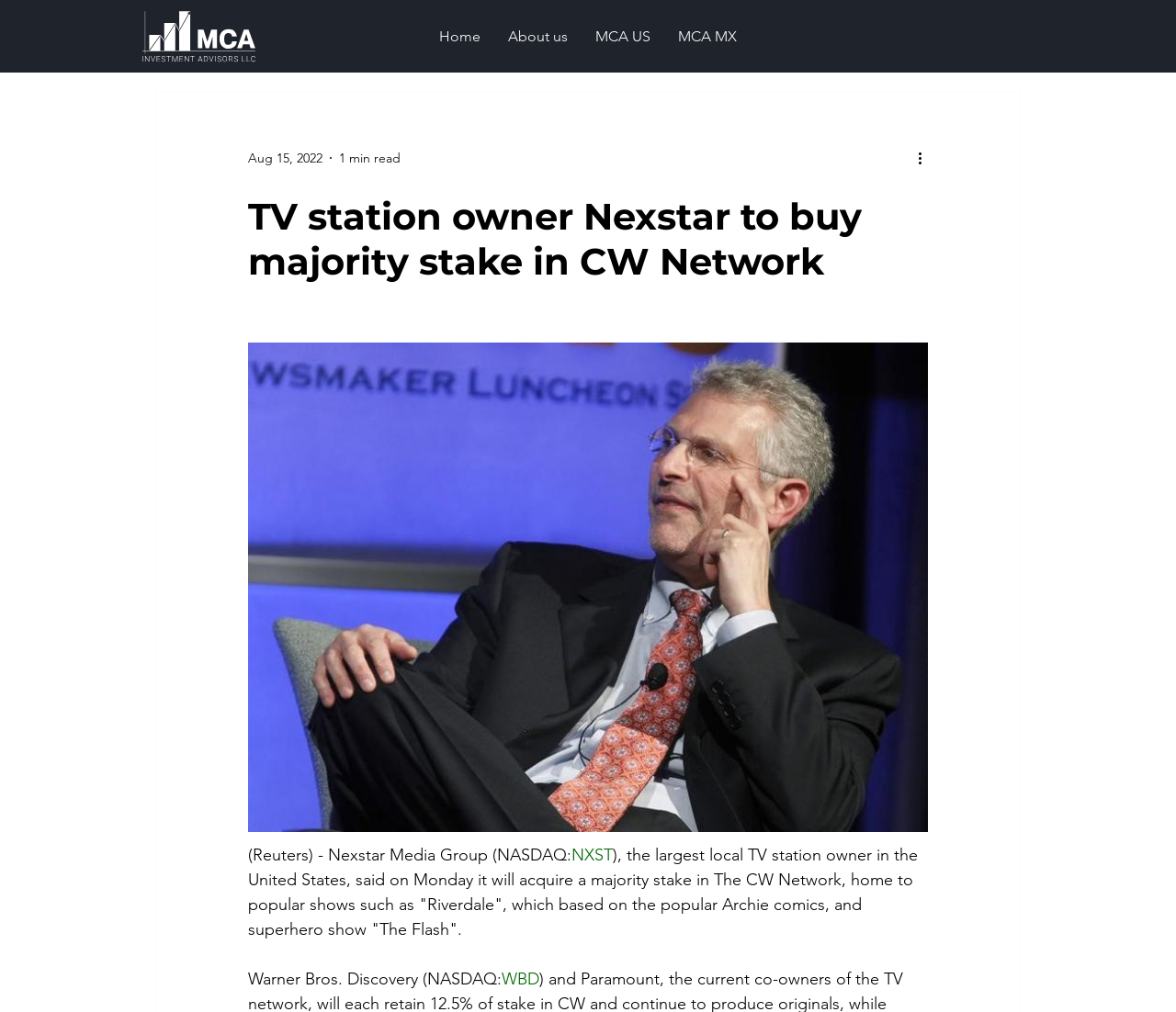Identify the bounding box coordinates for the UI element described as: "MCA US". The coordinates should be provided as four floats between 0 and 1: [left, top, right, bottom].

[0.494, 0.025, 0.564, 0.047]